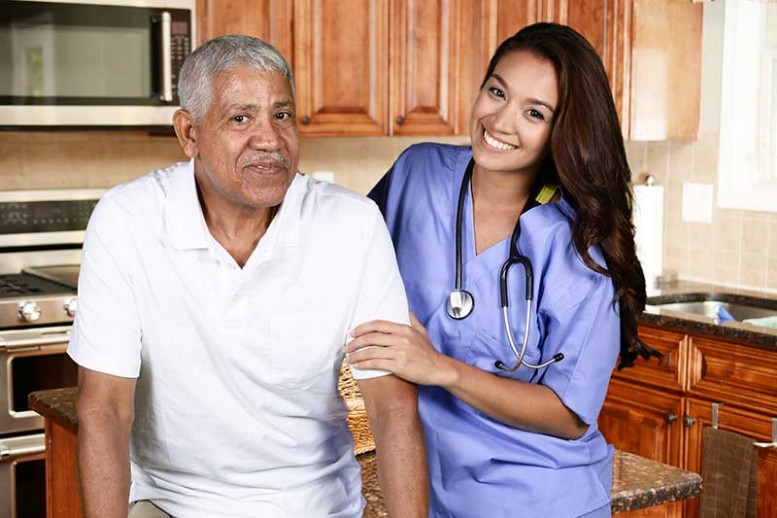Please give a short response to the question using one word or a phrase:
What type of atmosphere is depicted in the background?

Homely